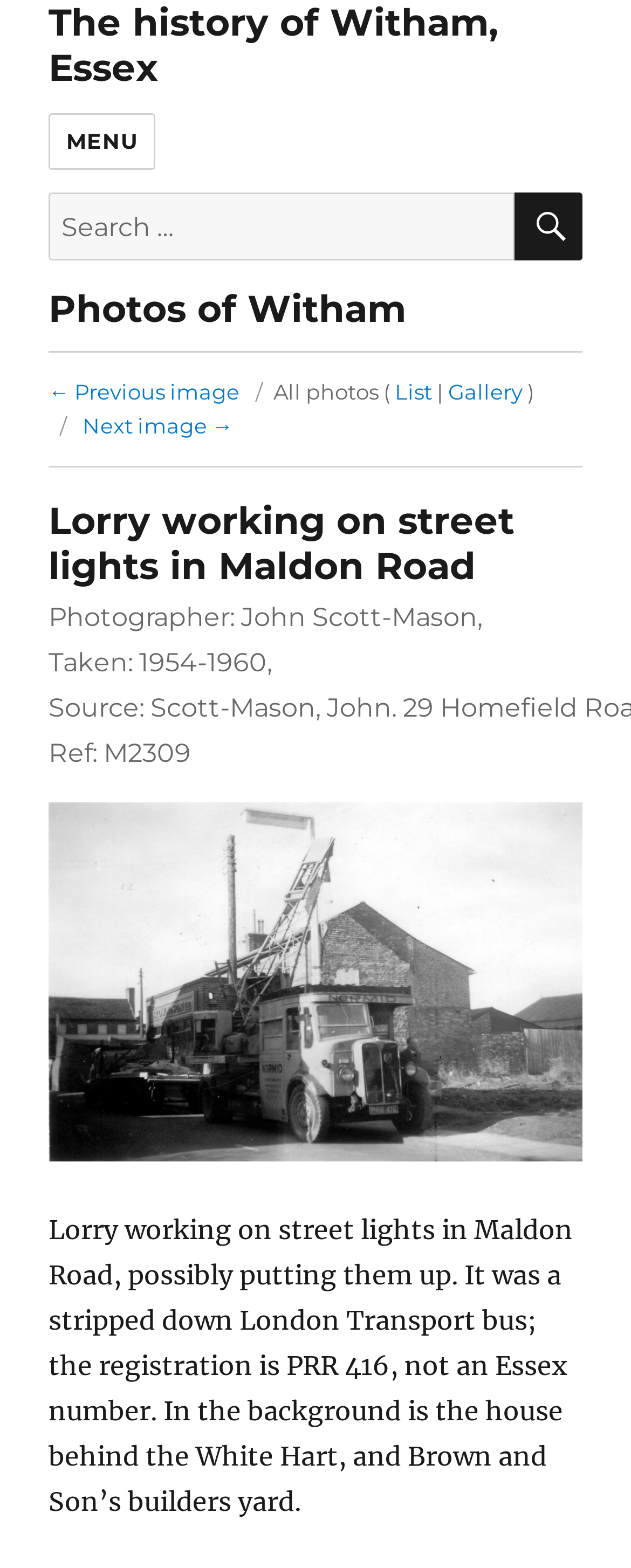Pinpoint the bounding box coordinates for the area that should be clicked to perform the following instruction: "Click to see the full-size image".

[0.077, 0.511, 0.923, 0.741]